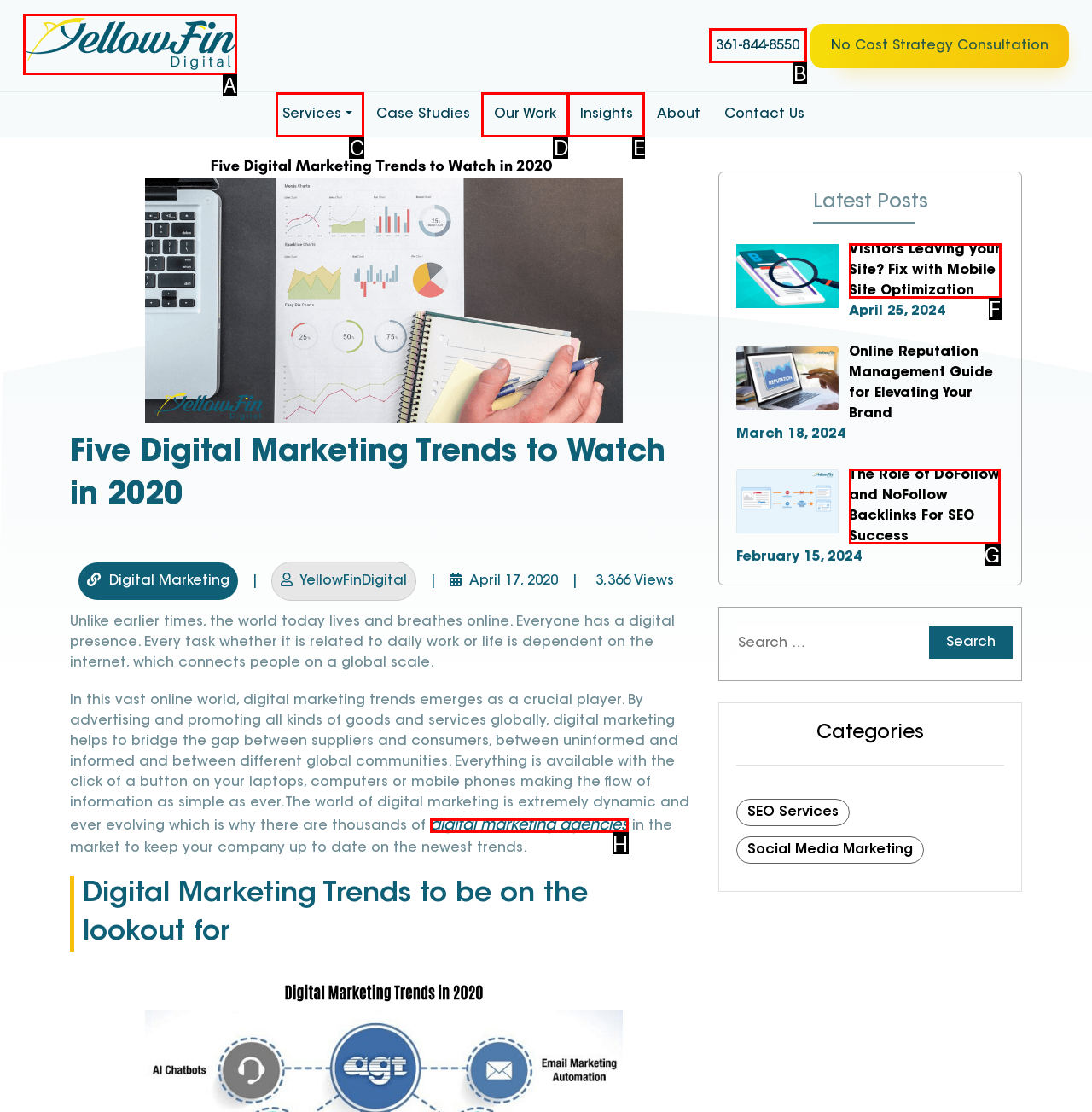Using the provided description: 361-844-8550, select the HTML element that corresponds to it. Indicate your choice with the option's letter.

B